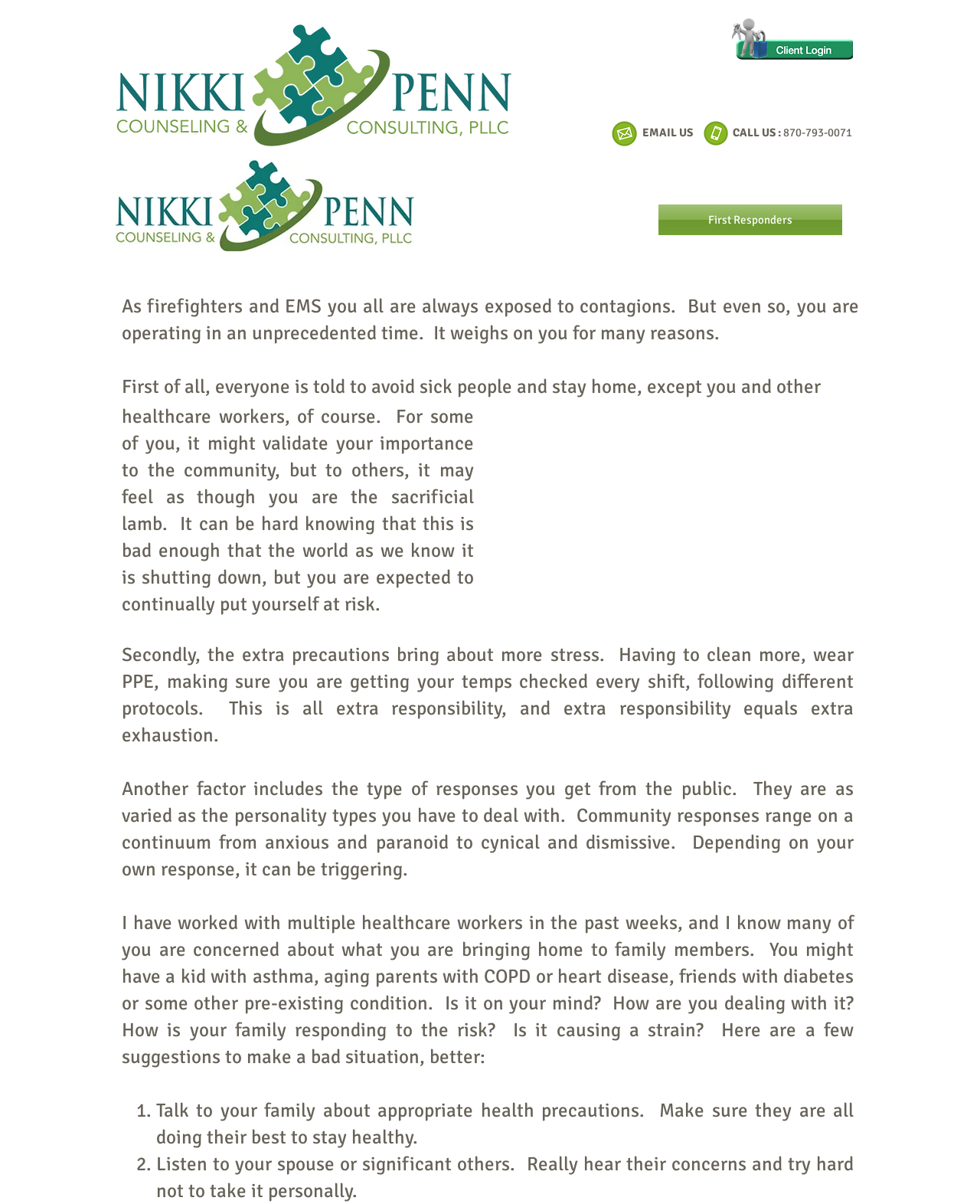What is the suggestion to make a bad situation better?
Provide a well-explained and detailed answer to the question.

The text suggests that one way to make a bad situation better is to talk to family members about appropriate health precautions, ensuring they are all doing their best to stay healthy.